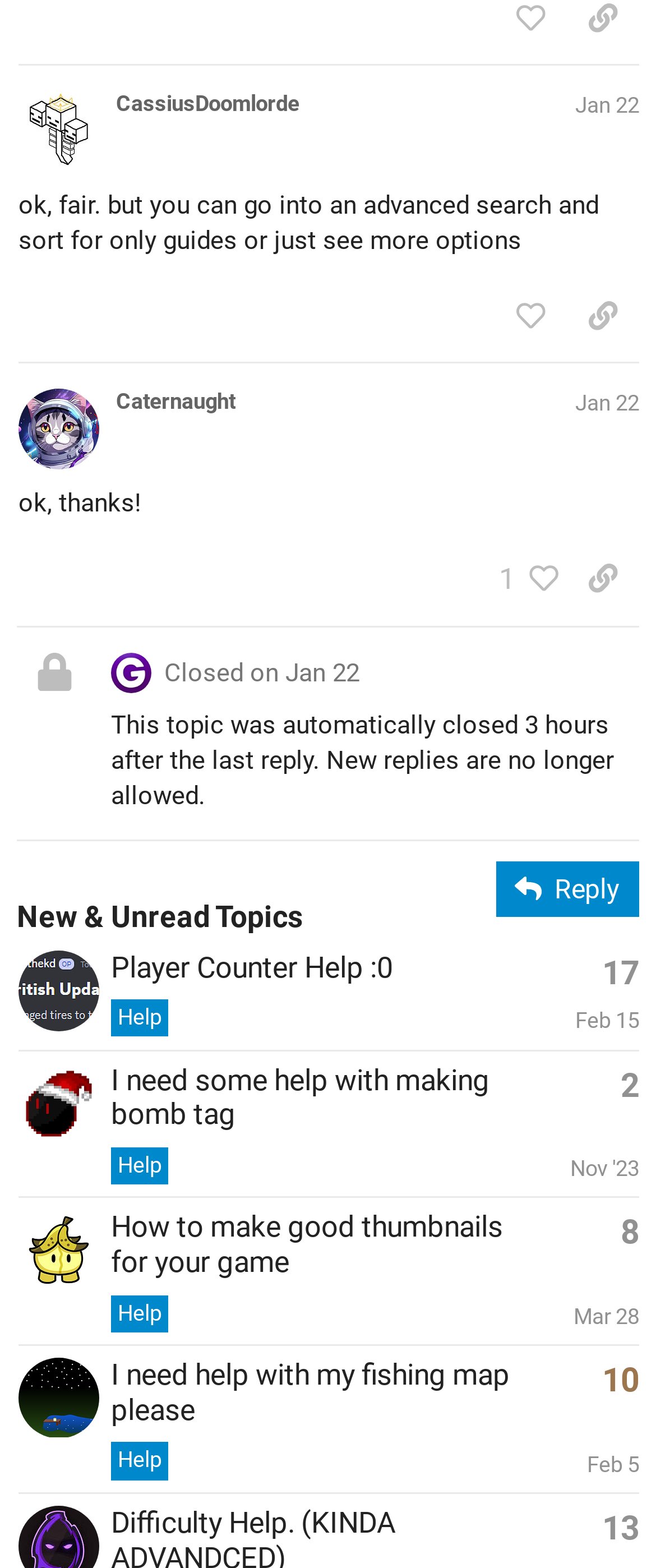Provide the bounding box coordinates of the area you need to click to execute the following instruction: "Share a link to the post by Caternaught".

[0.864, 0.349, 0.974, 0.39]